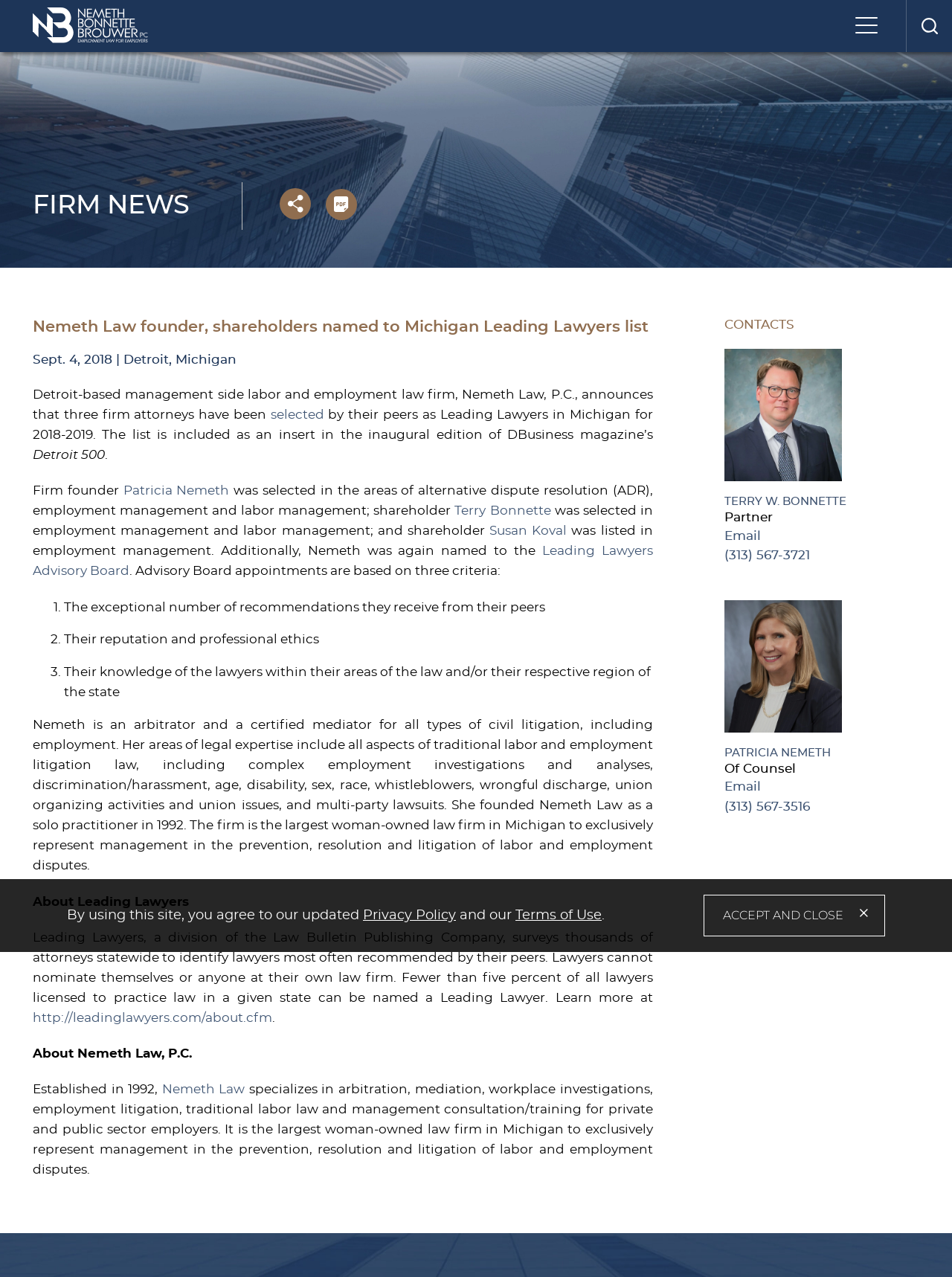What is the criteria for being named a Leading Lawyer?
Answer the question with as much detail as possible.

I found the answer by reading the text on the webpage, which states 'Advisory Board appointments are based on three criteria: The exceptional number of recommendations they receive from their peers, Their reputation and professional ethics, and Their knowledge of the lawyers within their areas of the law and/or their respective region of the state'. This indicates that there are three criteria for being named a Leading Lawyer.